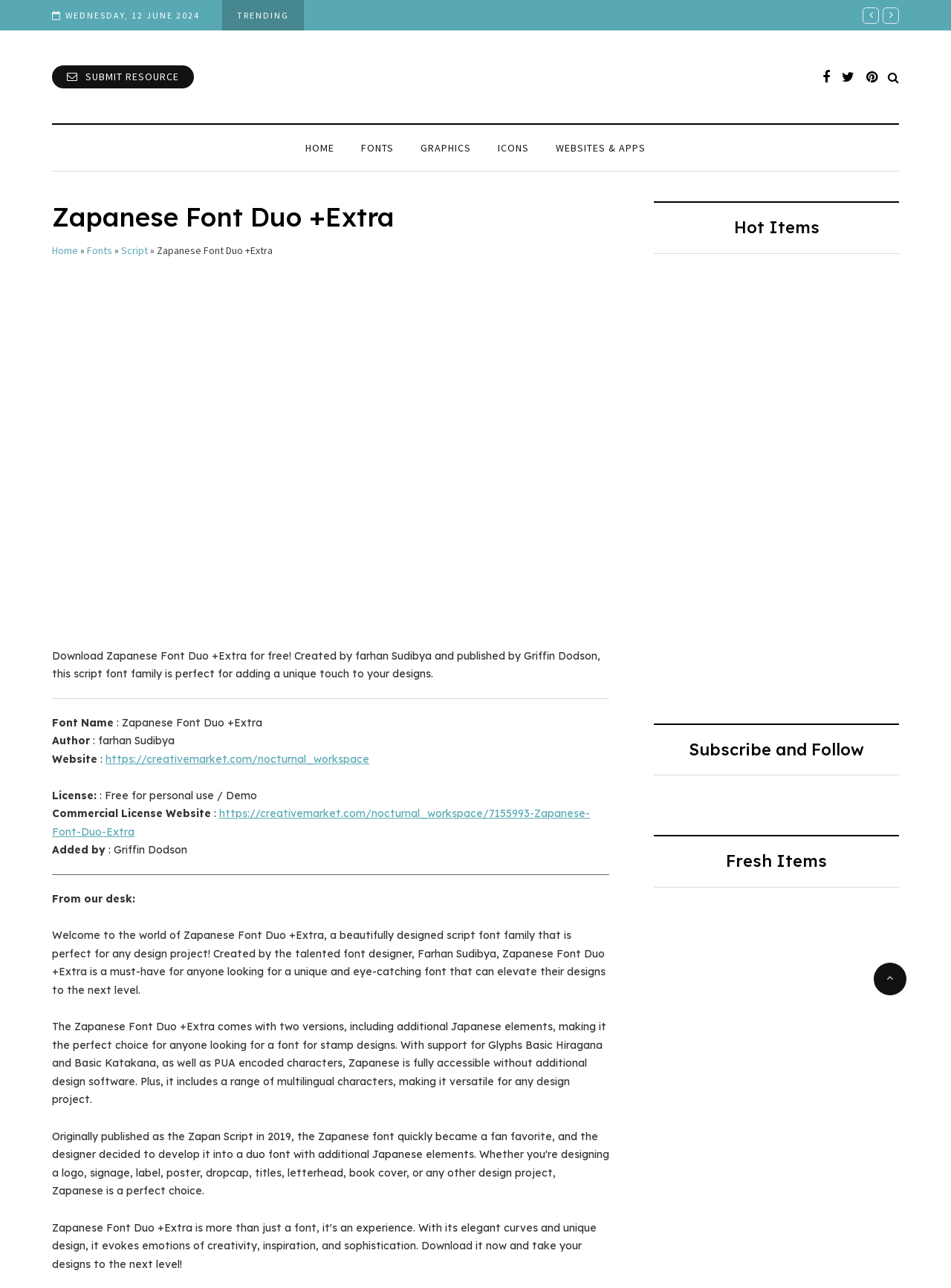Could you indicate the bounding box coordinates of the region to click in order to complete this instruction: "Search for resources".

[0.055, 0.051, 0.204, 0.069]